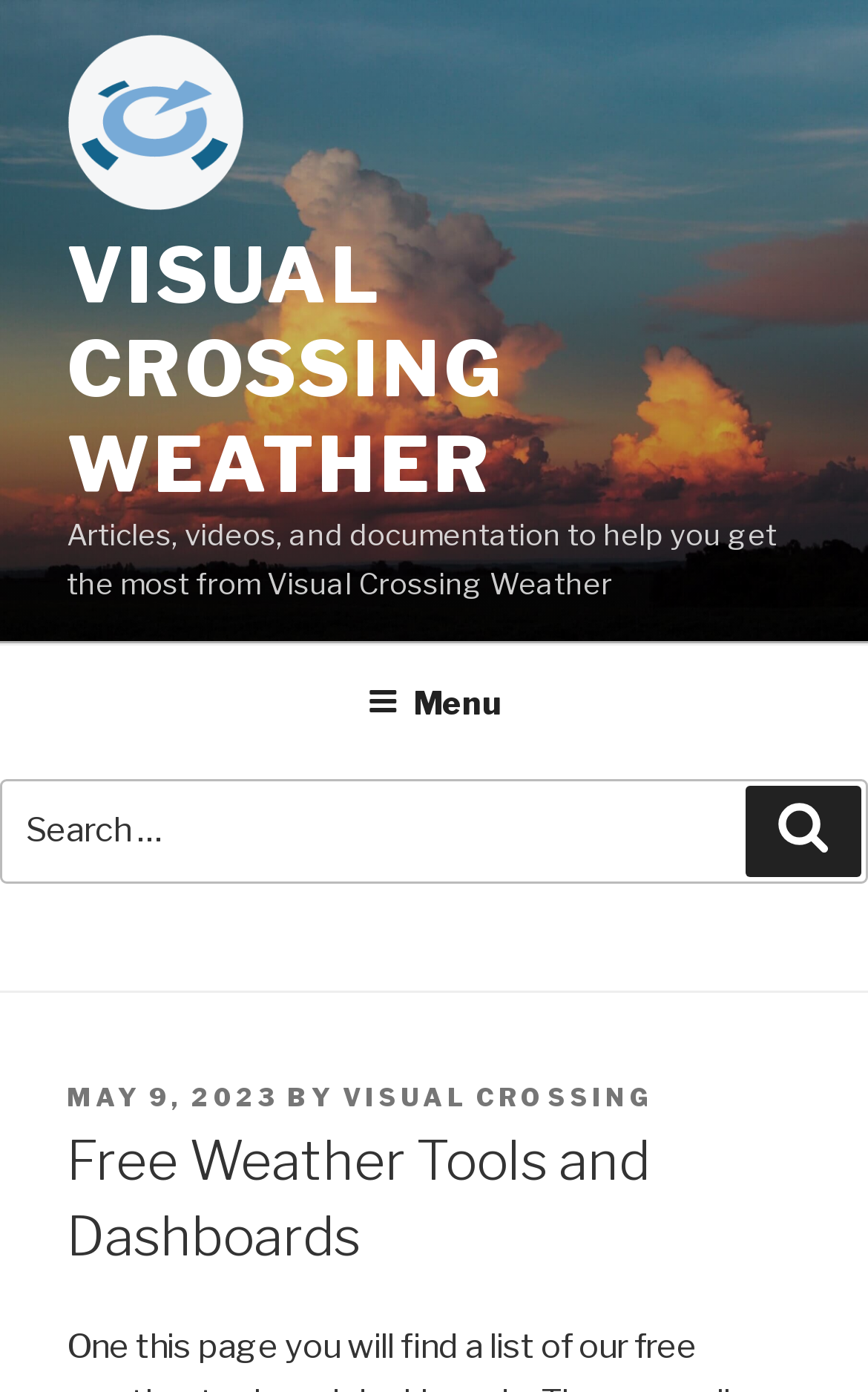Create a detailed narrative of the webpage’s visual and textual elements.

The webpage is about free weather tools and dashboards provided by Visual Crossing Weather. At the top, there is a logo of Visual Crossing Weather, accompanied by a link to the website. Below the logo, there is a brief description of the website, stating that it offers articles, videos, and documentation to help users get the most out of Visual Crossing Weather.

On the top right, there is a navigation menu labeled "Top Menu" with a button to expand or collapse it. Below the navigation menu, there is a search bar where users can input keywords to search for specific content. The search bar is accompanied by a search button.

The main content of the webpage is divided into sections, with each section having a header that displays the date of posting, the author, and the title of the section. The title of the first section is "Free Weather Tools and Dashboards". There are no images in the main content area, but there are links to specific weather tools and dashboards.

Overall, the webpage has a simple and organized layout, with clear headings and concise text, making it easy to navigate and find the desired information.